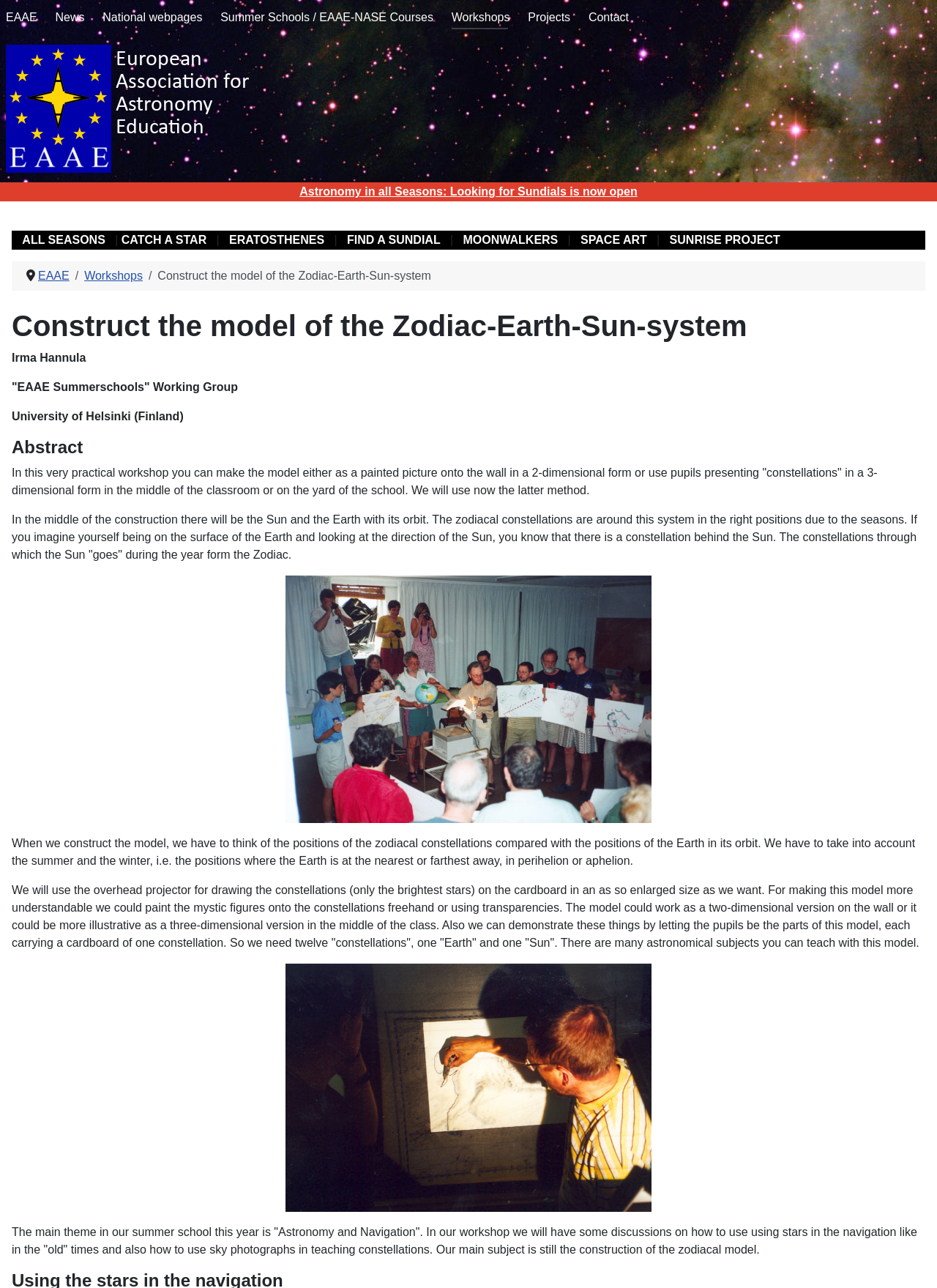Locate the bounding box of the UI element based on this description: "EAAE". Provide four float numbers between 0 and 1 as [left, top, right, bottom].

[0.006, 0.009, 0.04, 0.018]